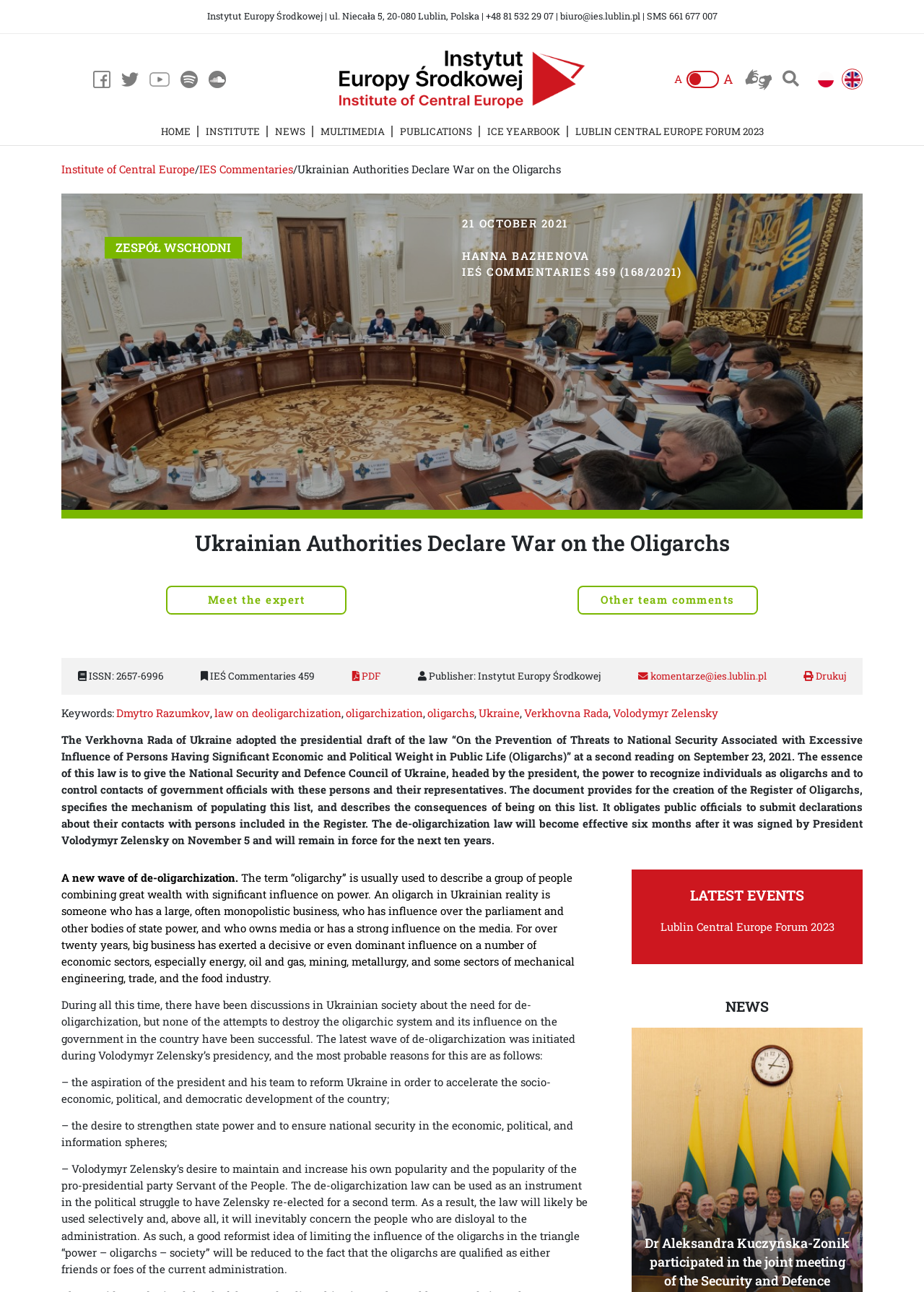Locate the bounding box coordinates of the region to be clicked to comply with the following instruction: "Read the article Ukrainian Authorities Declare War on the Oligarchs". The coordinates must be four float numbers between 0 and 1, in the form [left, top, right, bottom].

[0.066, 0.408, 0.934, 0.432]